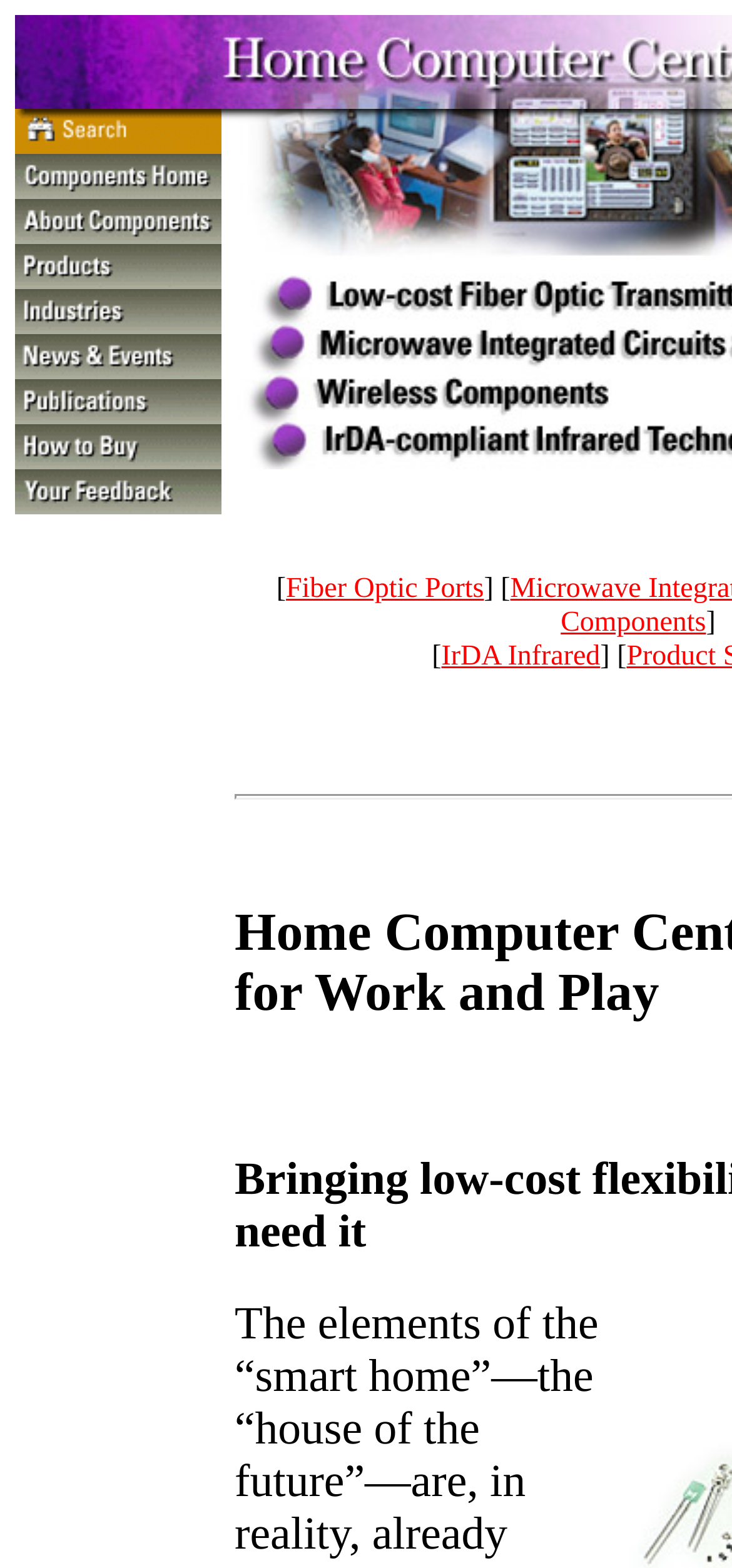Find the coordinates for the bounding box of the element with this description: "Fiber Optic Ports".

[0.391, 0.365, 0.661, 0.385]